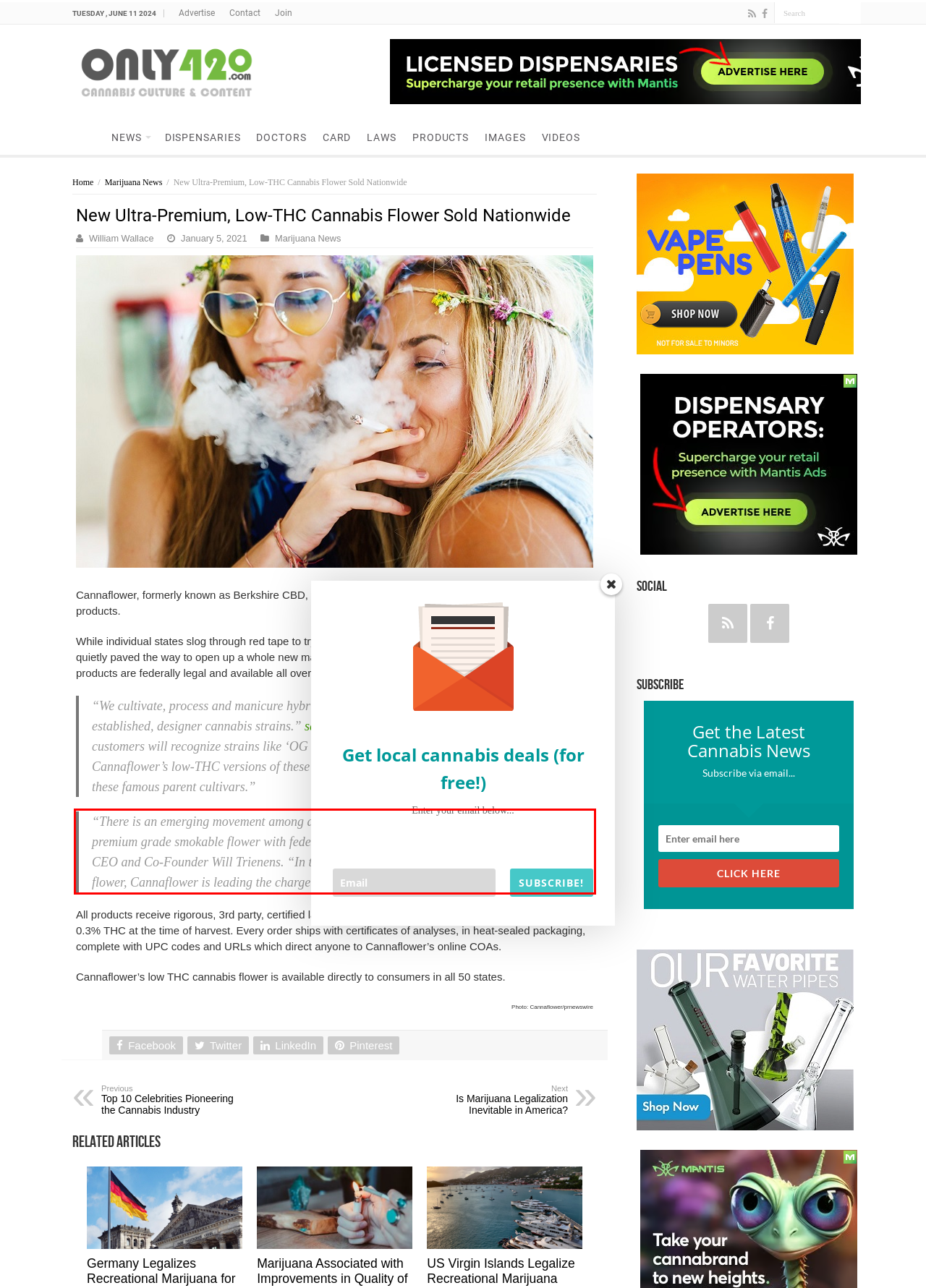Using the provided screenshot, read and generate the text content within the red-bordered area.

“There is an emerging movement among artisan cultivators and consumers focused on premium grade smokable flower with federally compliant levels of THC,” said Cannaflower CEO and Co-Founder Will Trienens. “In this new marketplace of artisan smokable hemp flower, Cannaflower is leading the charge.”